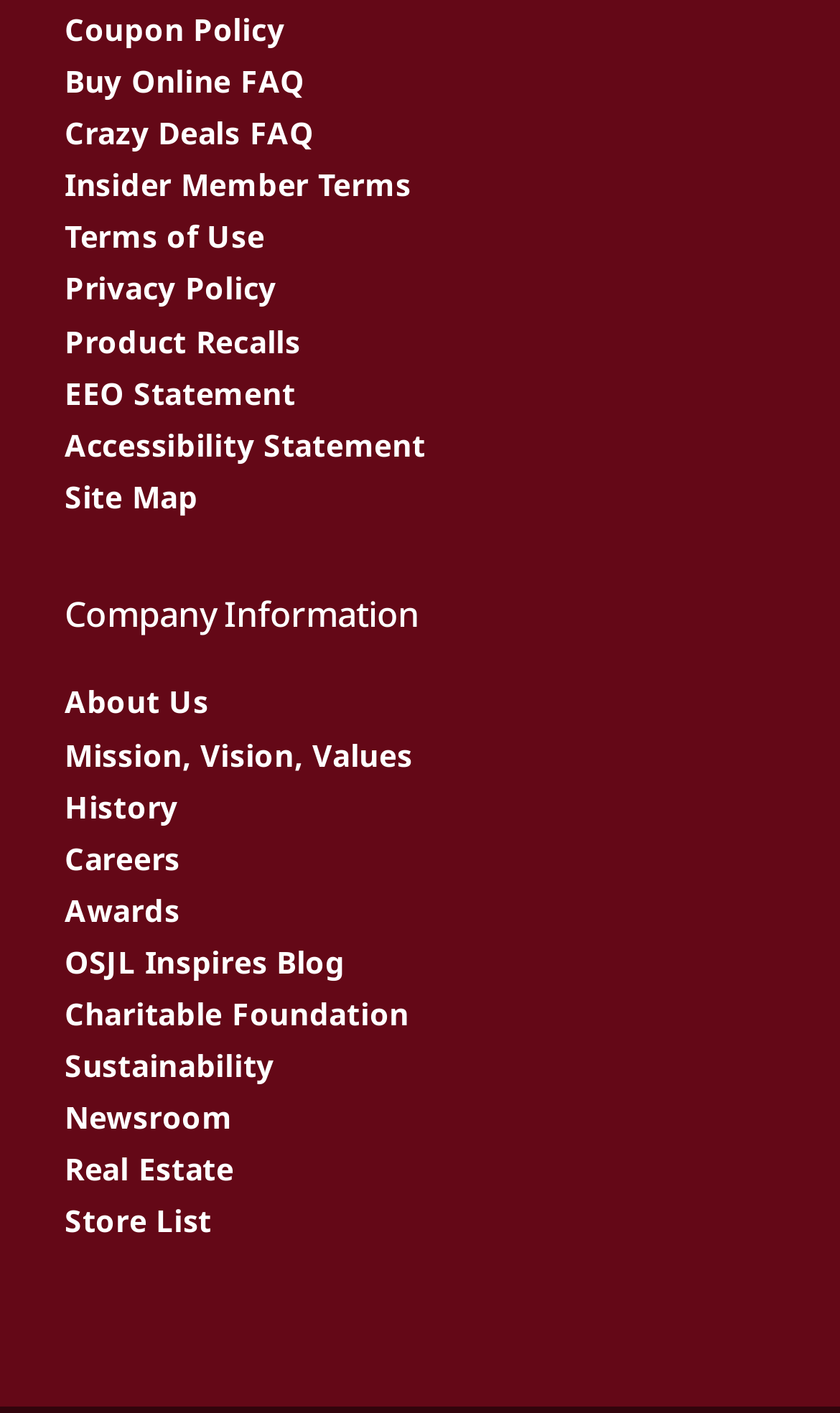Find the bounding box coordinates of the element's region that should be clicked in order to follow the given instruction: "View coupon policy". The coordinates should consist of four float numbers between 0 and 1, i.e., [left, top, right, bottom].

[0.077, 0.006, 0.339, 0.035]